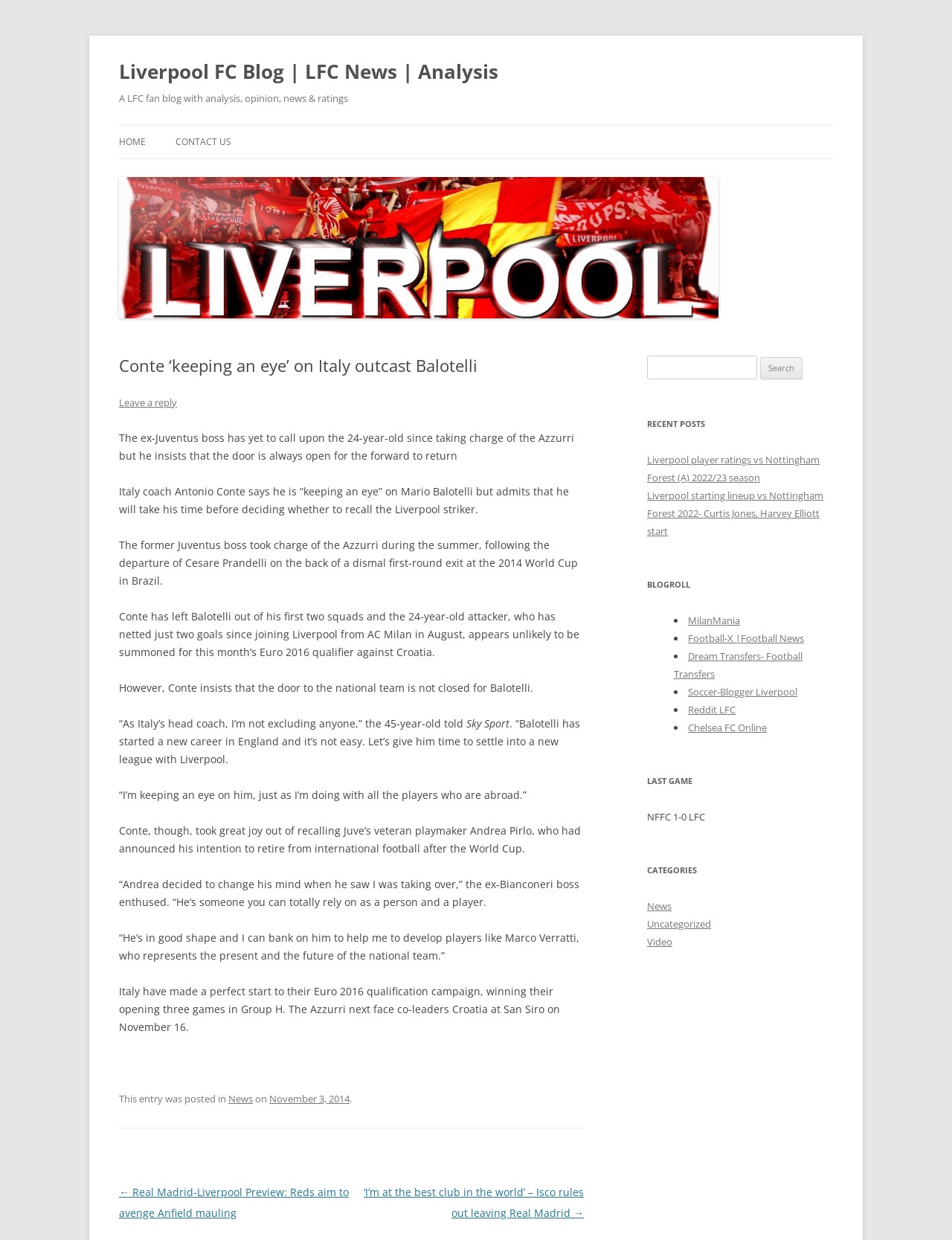Offer a meticulous caption that includes all visible features of the webpage.

This webpage is a blog post about Liverpool FC, specifically discussing Italy coach Antonio Conte's comments about Mario Balotelli. At the top of the page, there is a heading that reads "Liverpool FC Blog | LFC News | Analysis" and a link to skip to the content. Below this, there are links to the home page and contact us page.

The main article is divided into several sections. The first section has a heading that reads "Conte ‘keeping an eye’ on Italy outcast Balotelli" and a link to leave a reply. Below this, there is a brief summary of the article, followed by several paragraphs of text discussing Conte's comments about Balotelli.

To the right of the main article, there is a complementary section that contains a search bar, recent posts, and a blogroll. The search bar has a text box and a search button. The recent posts section lists several links to other blog posts, including "Liverpool player ratings vs Nottingham Forest (A) 2022/23 season" and "Liverpool starting lineup vs Nottingham Forest 2022- Curtis Jones, Harvey Elliott start". The blogroll section lists several links to other football-related blogs, including "MilanMania" and "Soccer-Blogger Liverpool".

At the bottom of the page, there are several more sections, including a footer with a link to the previous post and a link to the next post, as well as a section that displays the date the post was published. There is also a section that displays the categories for the post, including "News" and "Uncategorized".